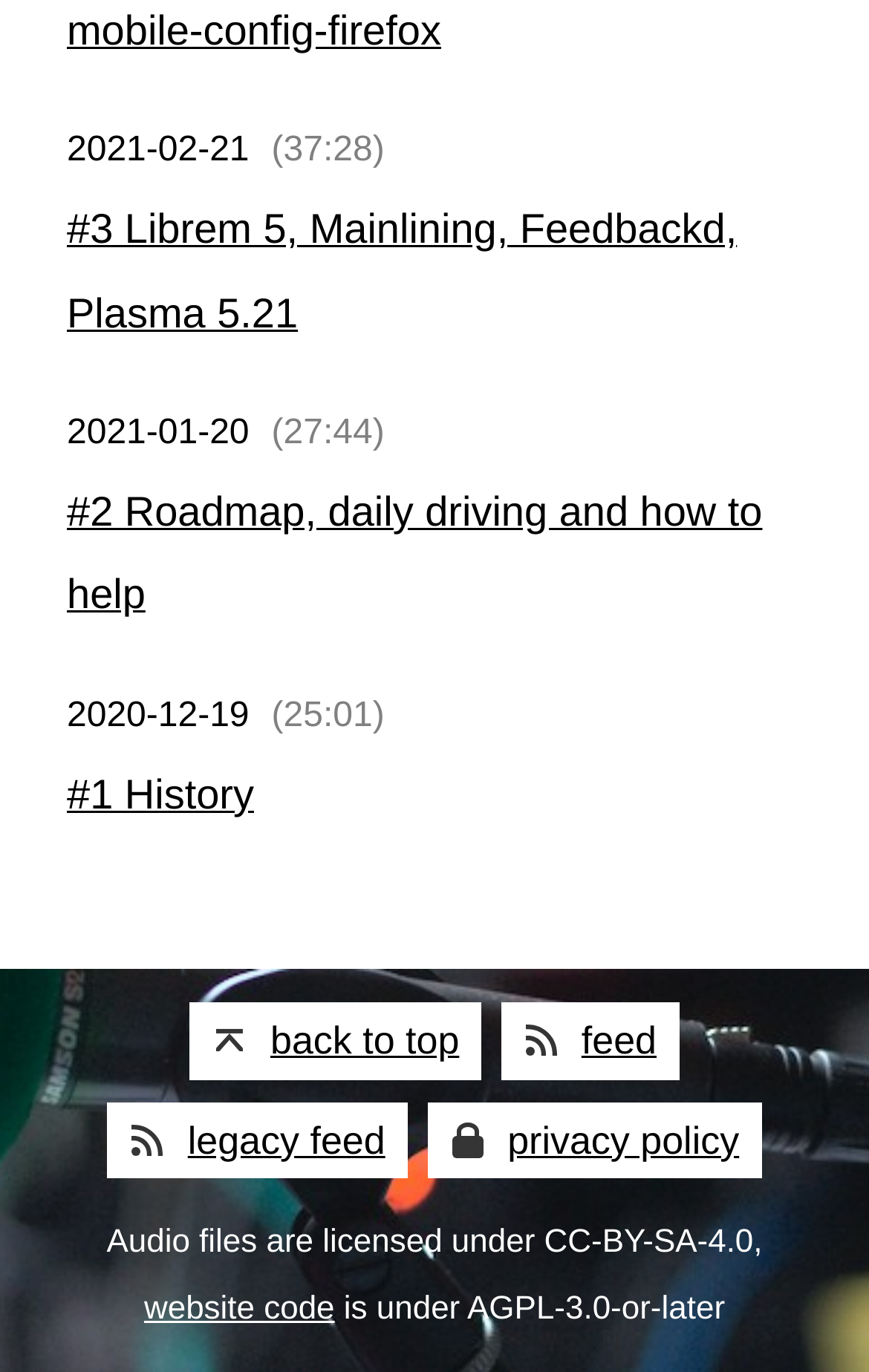Locate the bounding box coordinates of the clickable area needed to fulfill the instruction: "click on the link to Librem 5".

[0.077, 0.15, 0.848, 0.245]